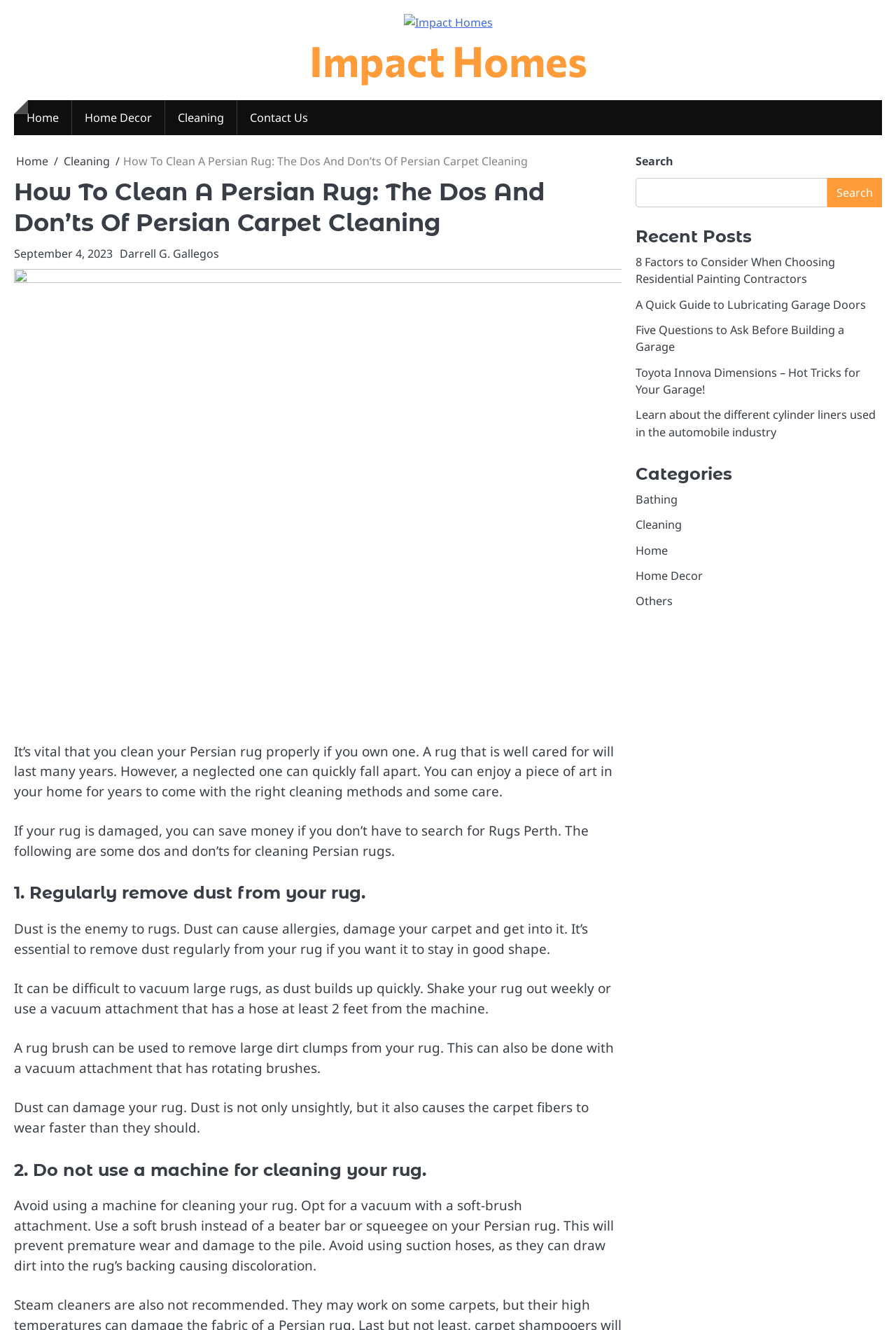Use the information in the screenshot to answer the question comprehensively: What is the purpose of regularly removing dust from a Persian rug?

According to the webpage, dust is the enemy of rugs and can cause allergies, damage the carpet, and get into it. Regularly removing dust from a Persian rug is essential to prevent damage and keep it in good shape.